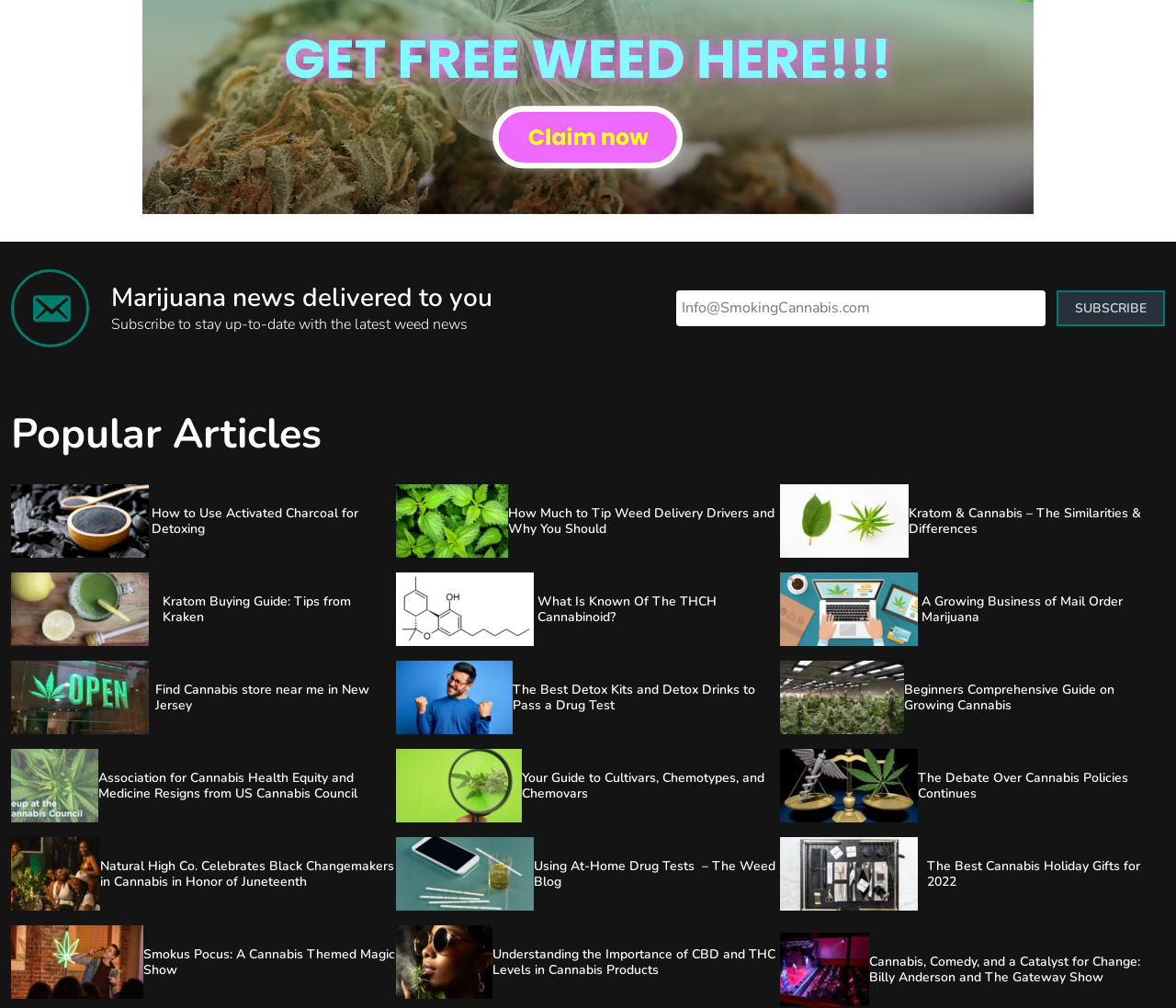Review the image closely and give a comprehensive answer to the question: What is the purpose of the textbox?

The textbox is located next to the 'Subscribe' button, and it has a placeholder text 'Info@SmokingCannabis.com'. This suggests that the textbox is used to input an email address to subscribe to a newsletter or receive updates.